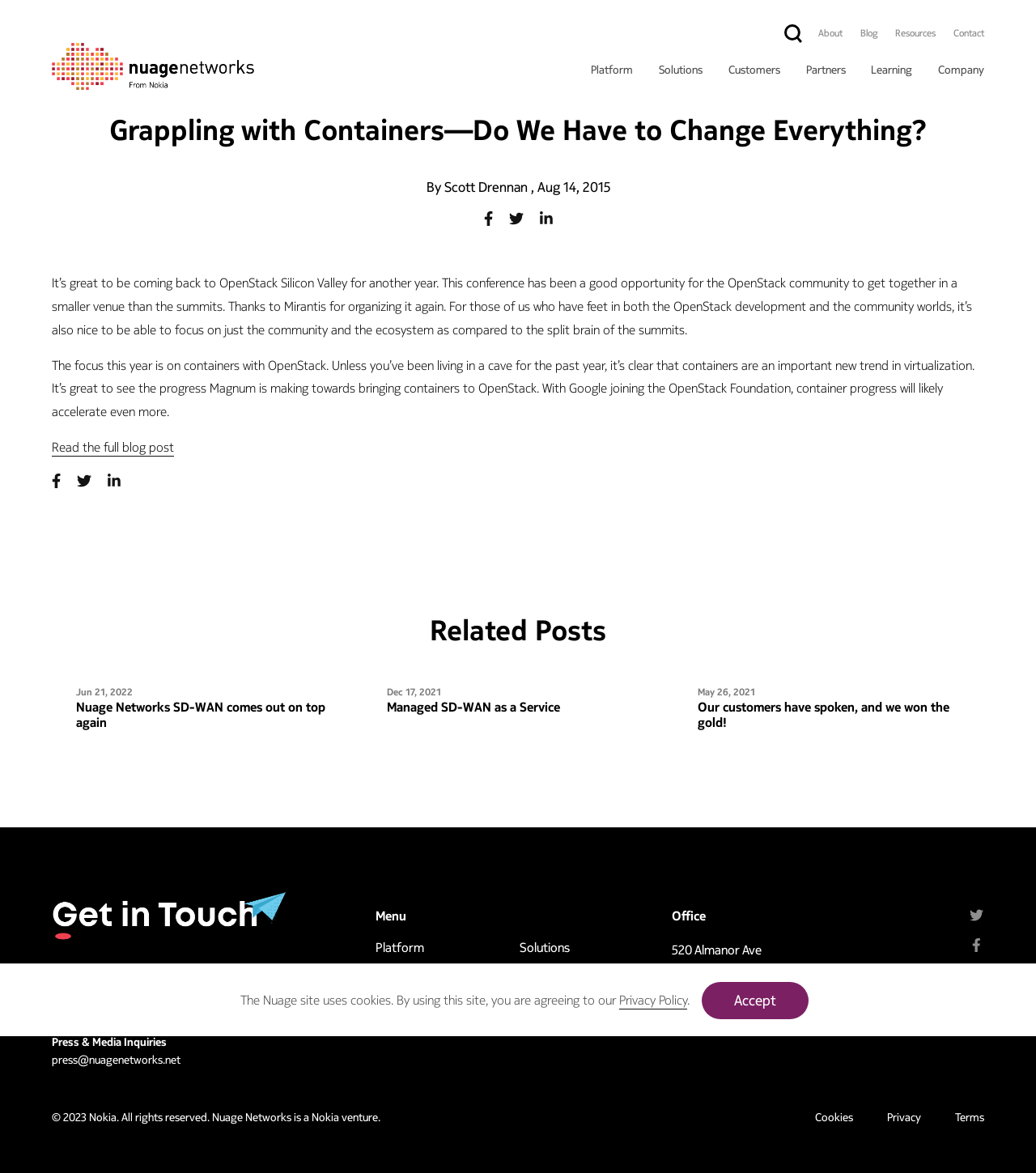Determine the bounding box coordinates for the region that must be clicked to execute the following instruction: "View the 'Our customers have spoken, and we won the gold!' article".

[0.673, 0.596, 0.927, 0.623]